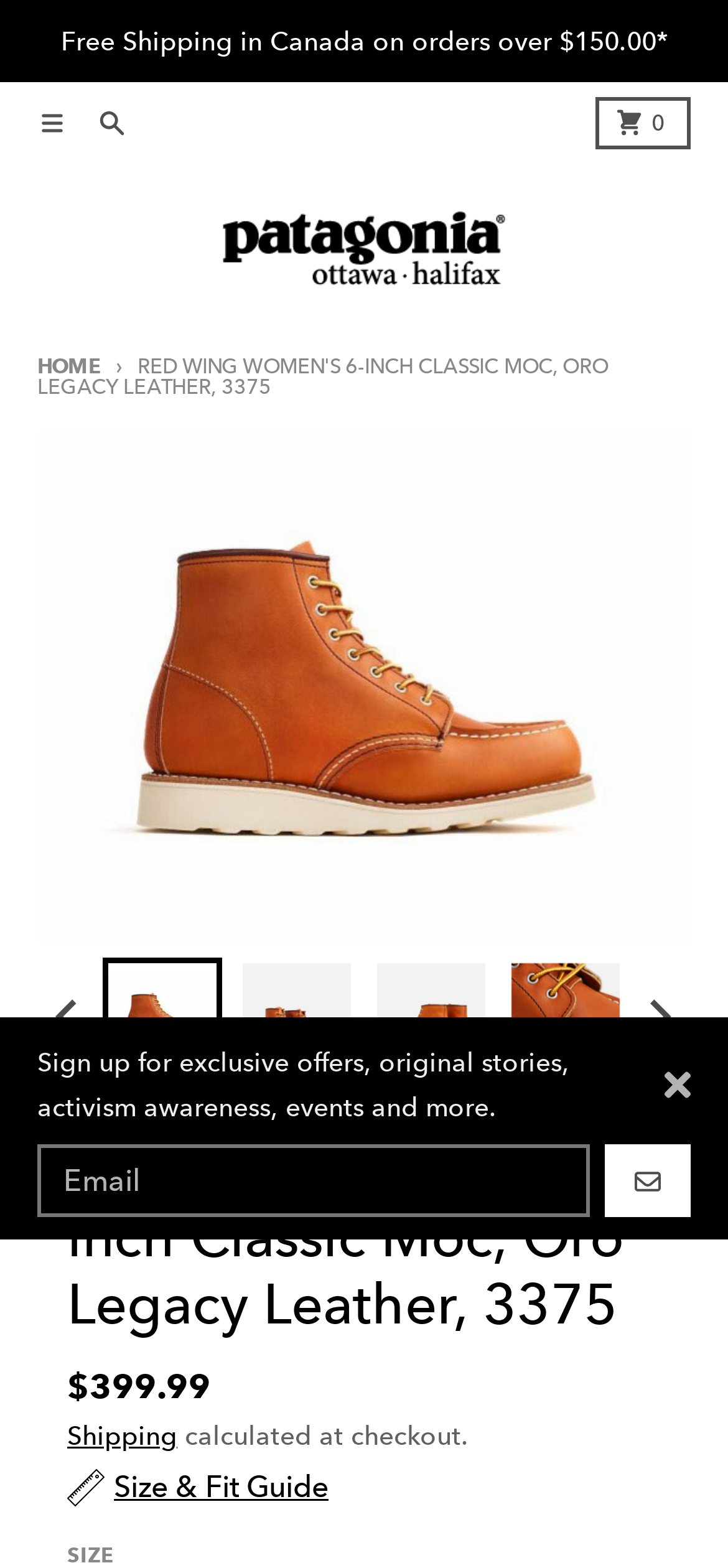Give a concise answer of one word or phrase to the question: 
What is the function of the 'Search' button?

To search the website